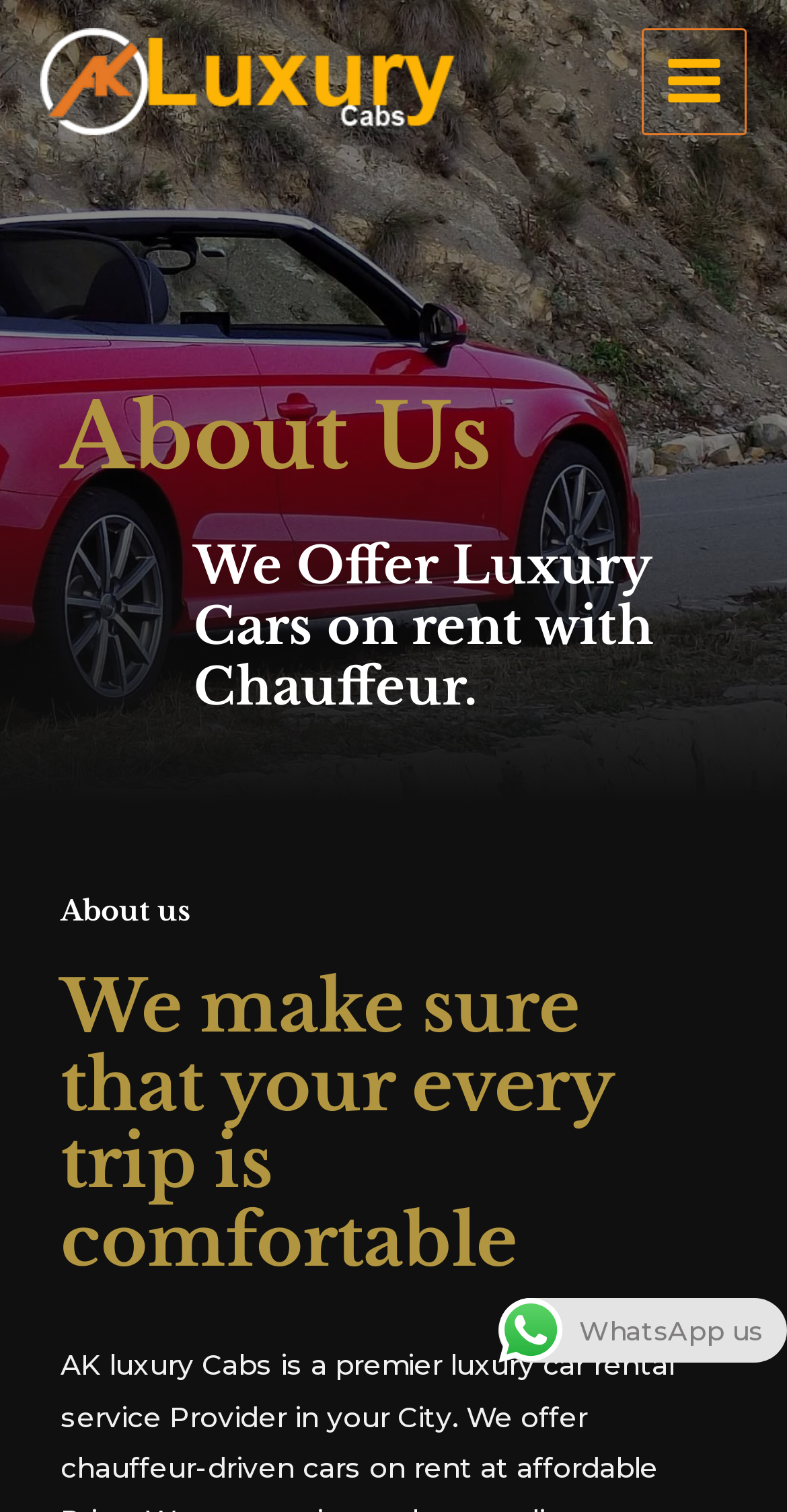What is the company's focus on?
Use the information from the screenshot to give a comprehensive response to the question.

The company's focus can be inferred from the heading 'We make sure that your every trip is comfortable', which suggests that they prioritize comfortable trips for their customers.